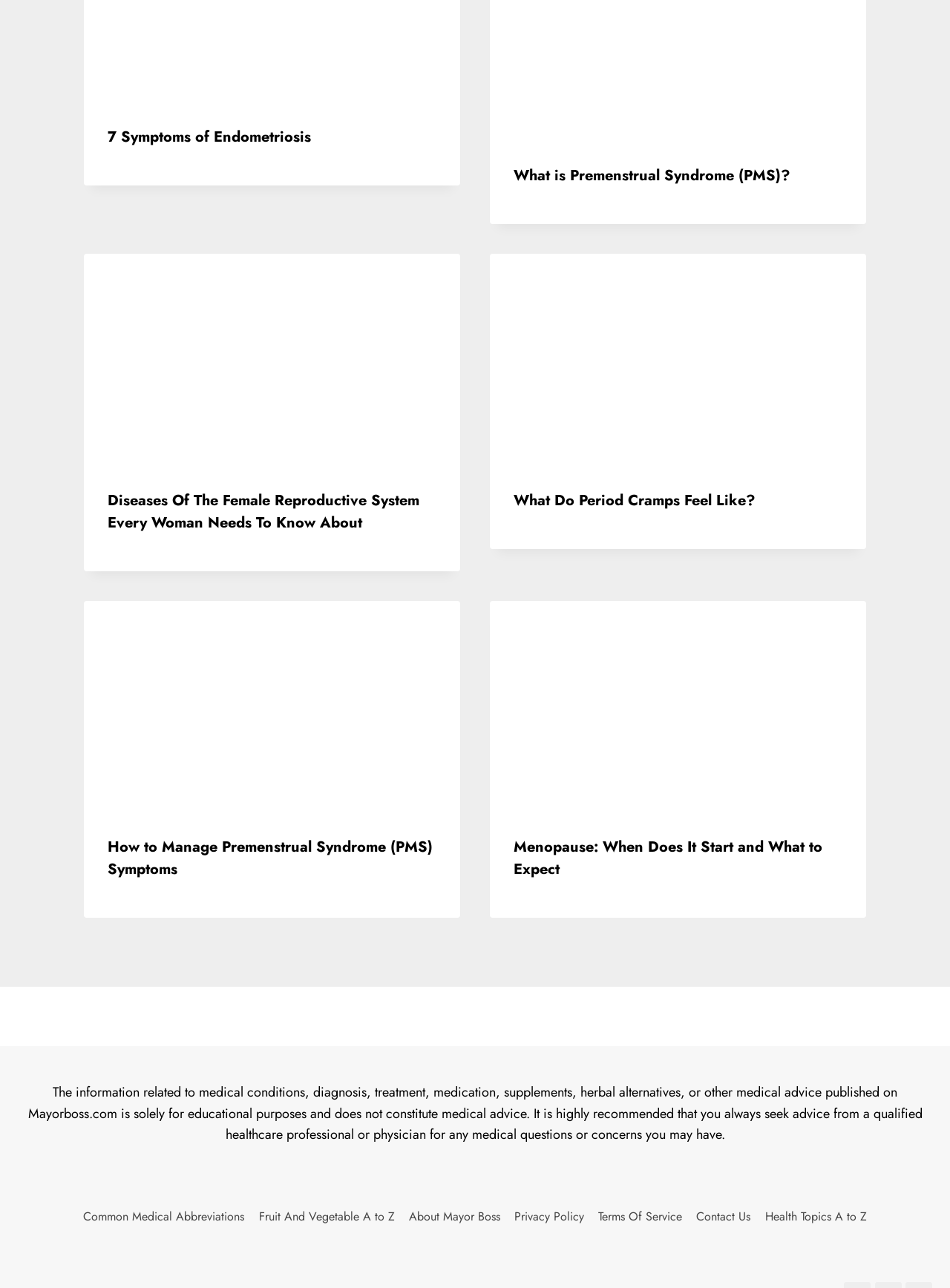Use a single word or phrase to answer the question:
What is the purpose of the navigation section at the bottom?

Footer Navigation